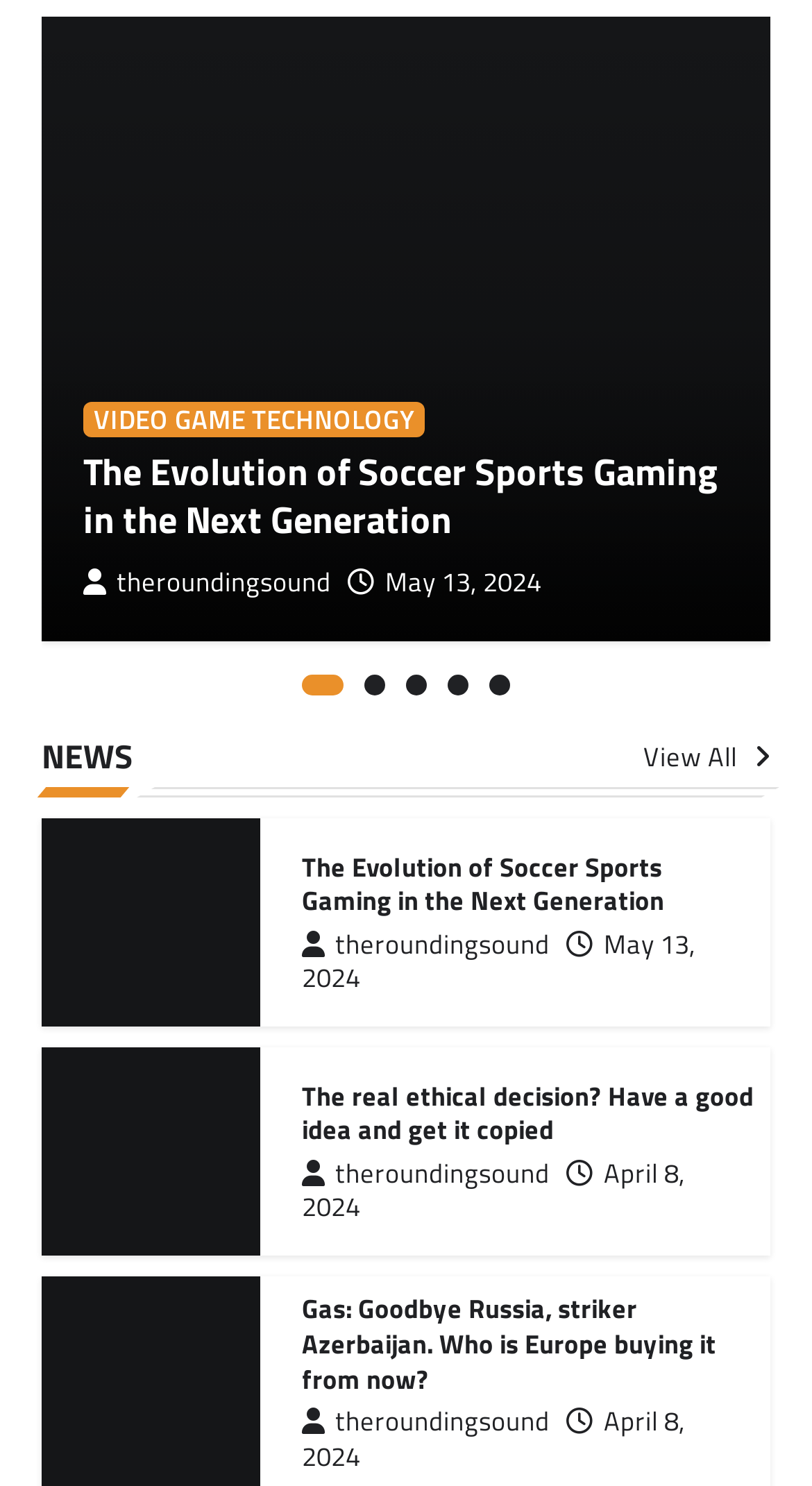Please specify the bounding box coordinates of the element that should be clicked to execute the given instruction: 'Visit 'Fiverr' website'. Ensure the coordinates are four float numbers between 0 and 1, expressed as [left, top, right, bottom].

None